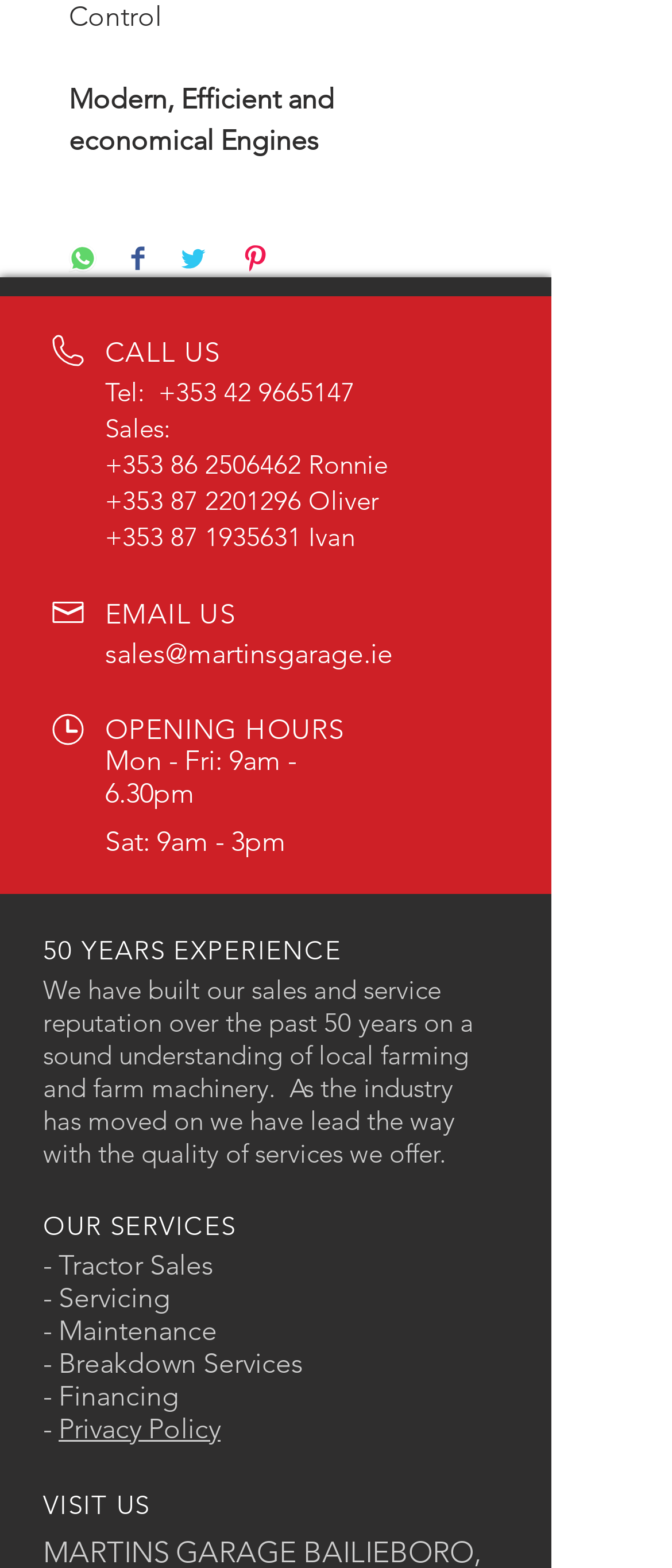Provide the bounding box coordinates in the format (top-left x, top-left y, bottom-right x, bottom-right y). All values are floating point numbers between 0 and 1. Determine the bounding box coordinate of the UI element described as: aria-label="Share on Twitter"

[0.267, 0.156, 0.308, 0.177]